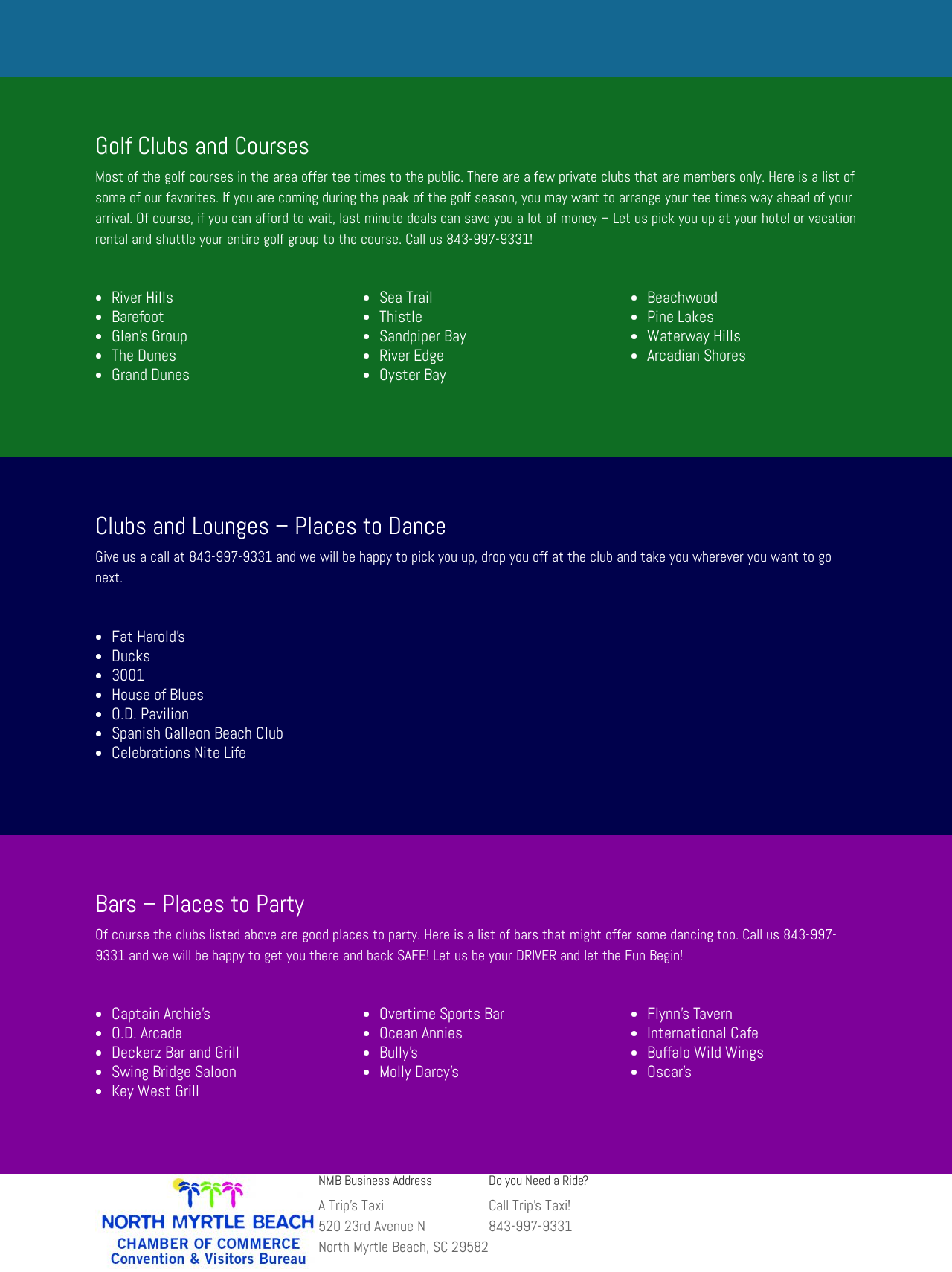Please specify the bounding box coordinates of the element that should be clicked to execute the given instruction: 'Call 843-997-9331'. Ensure the coordinates are four float numbers between 0 and 1, expressed as [left, top, right, bottom].

[0.1, 0.131, 0.899, 0.195]